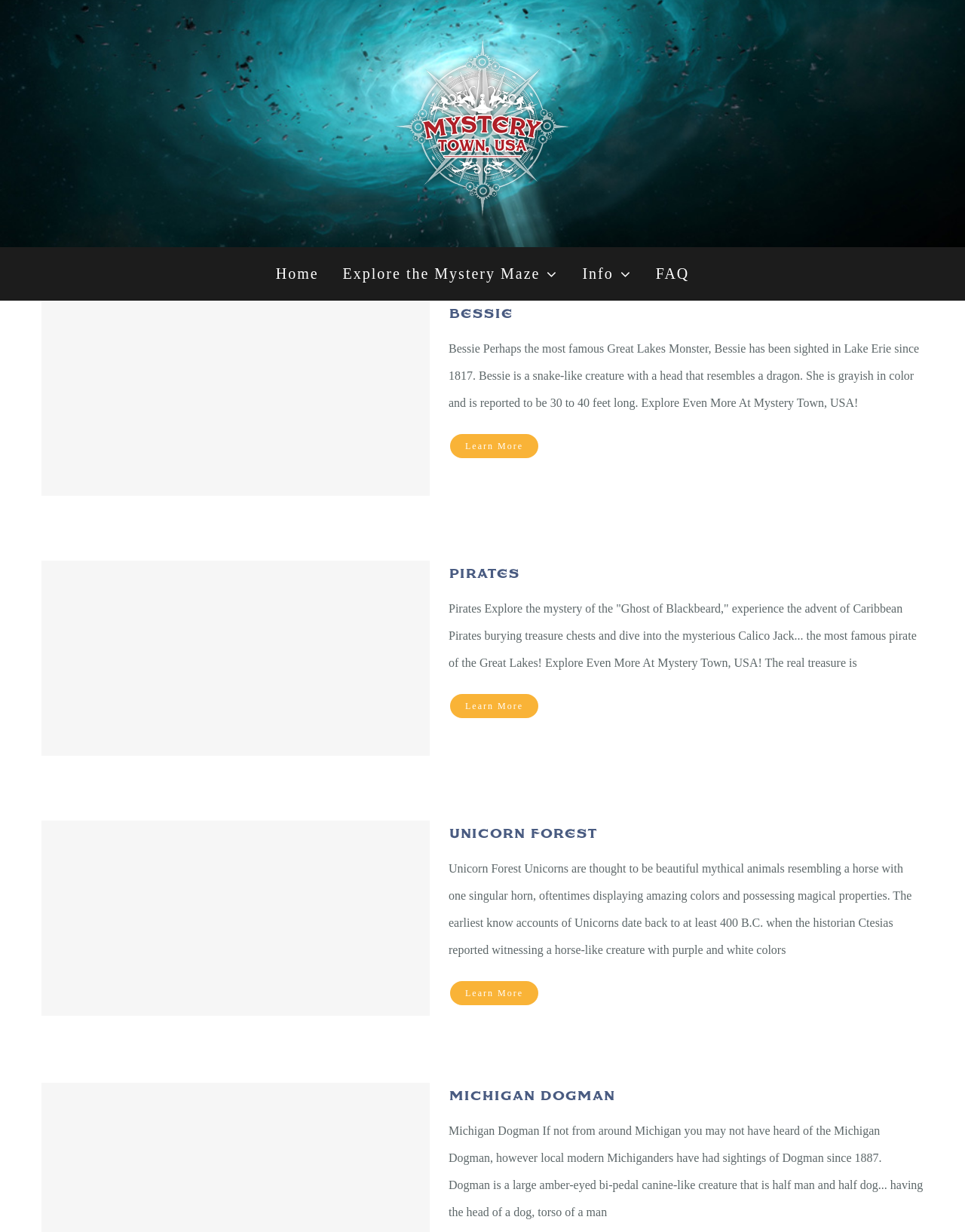From the webpage screenshot, predict the bounding box coordinates (top-left x, top-left y, bottom-right x, bottom-right y) for the UI element described here: Pirates

[0.465, 0.46, 0.538, 0.472]